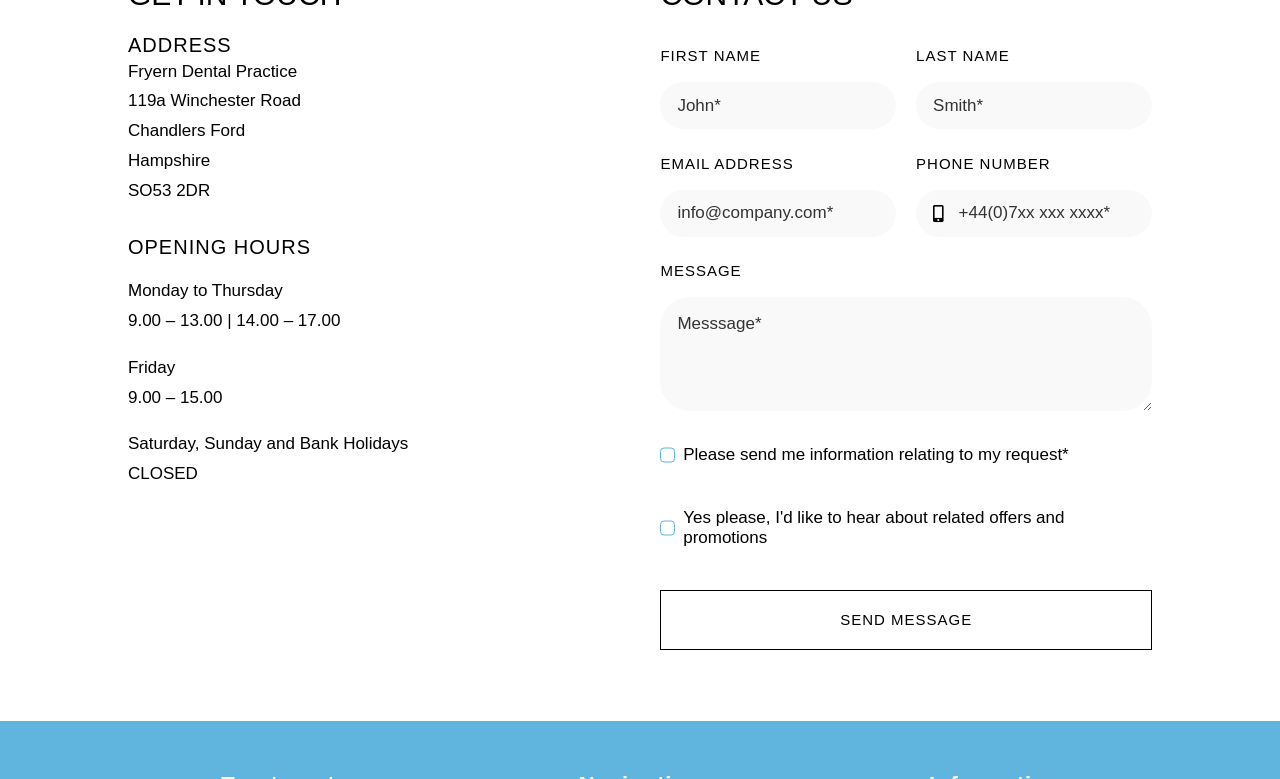Carefully examine the image and provide an in-depth answer to the question: What is the phone number format required in the form?

I found the phone number format by looking at the textbox element for 'PHONE NUMBER', which has a placeholder text of '+44(0)7xx xxx xxxx'.